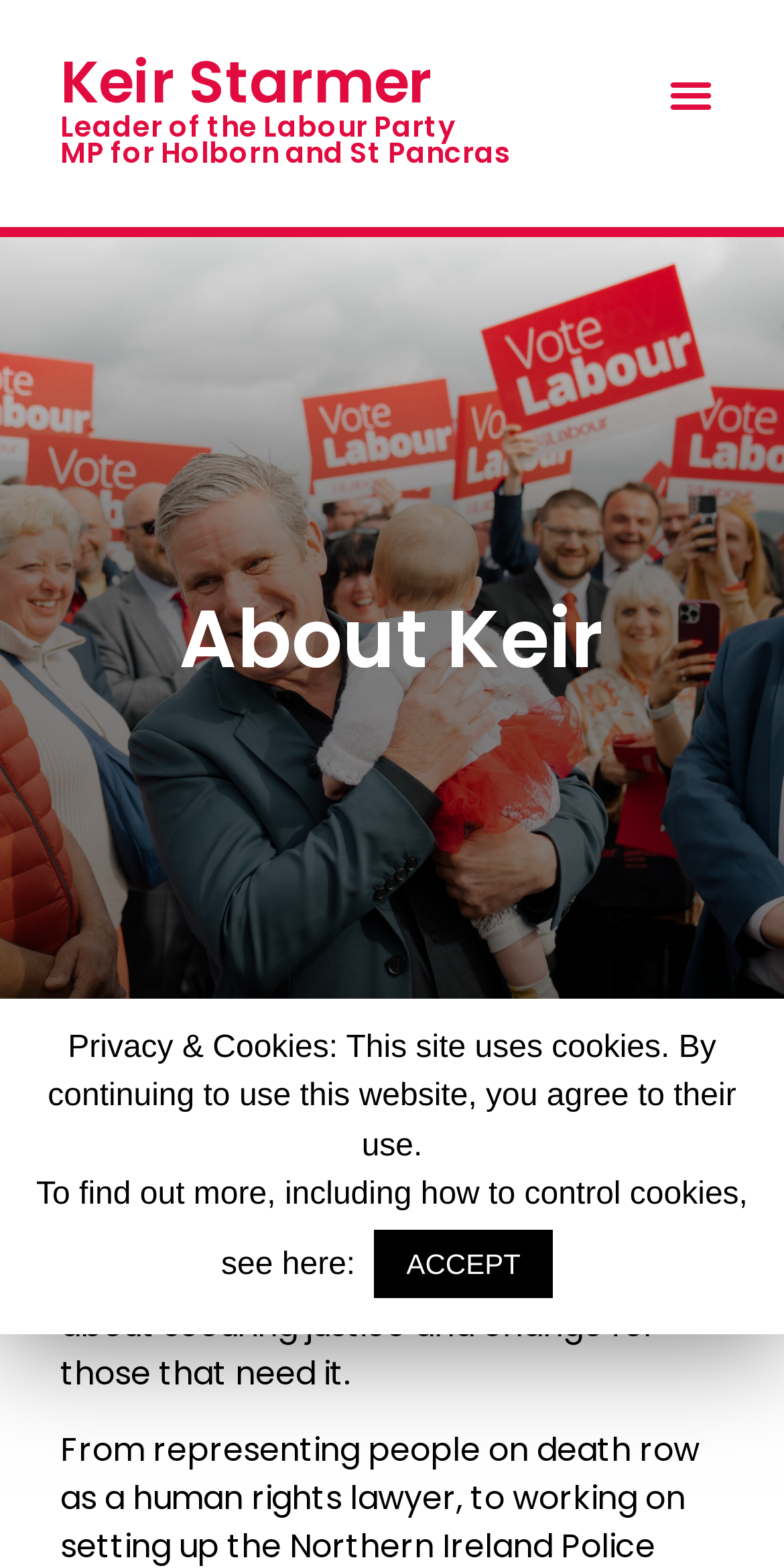Predict the bounding box for the UI component with the following description: "Keir Starmer".

[0.077, 0.027, 0.551, 0.078]